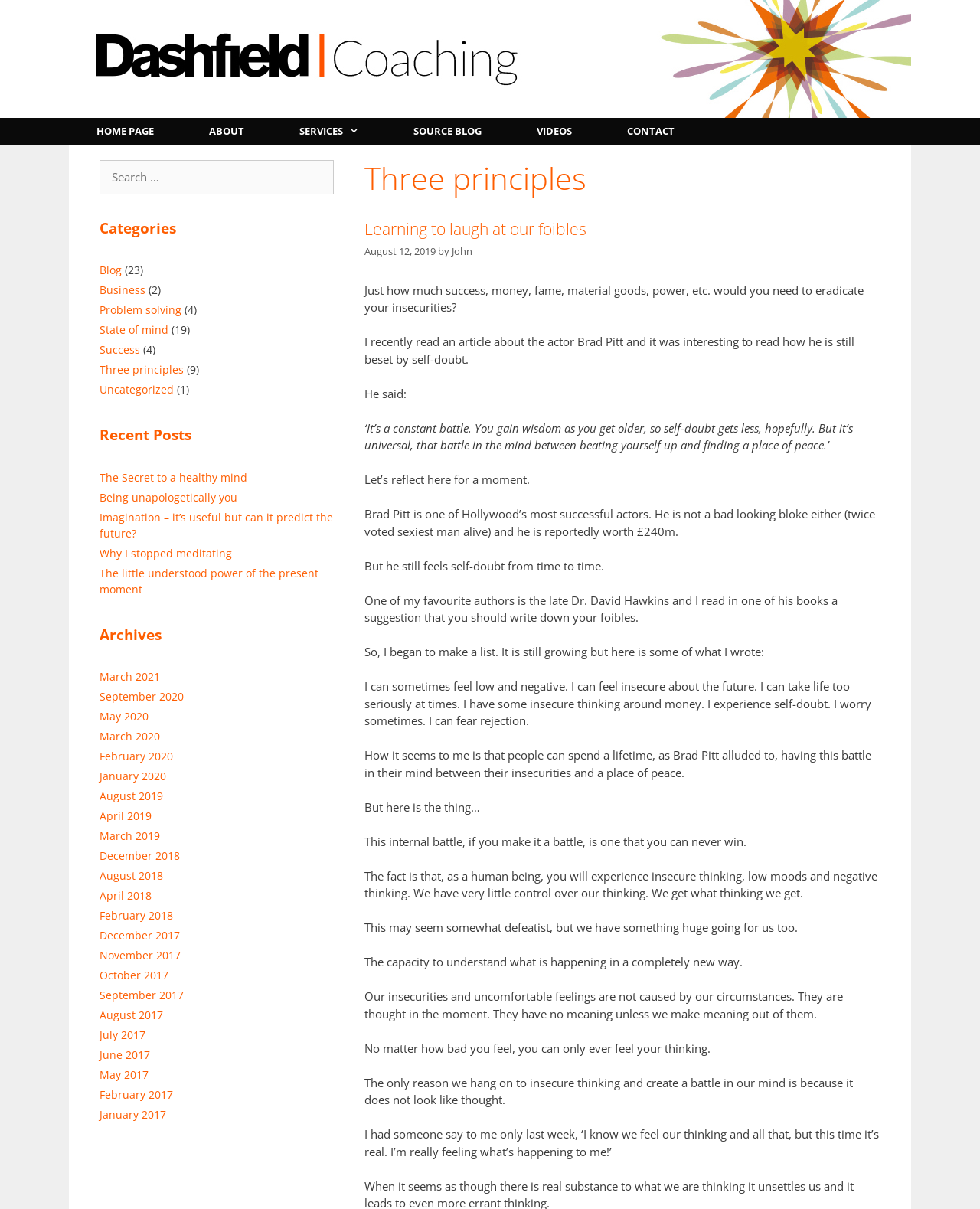Pinpoint the bounding box coordinates of the clickable element to carry out the following instruction: "Read the recent post 'The Secret to a healthy mind'."

[0.102, 0.389, 0.252, 0.401]